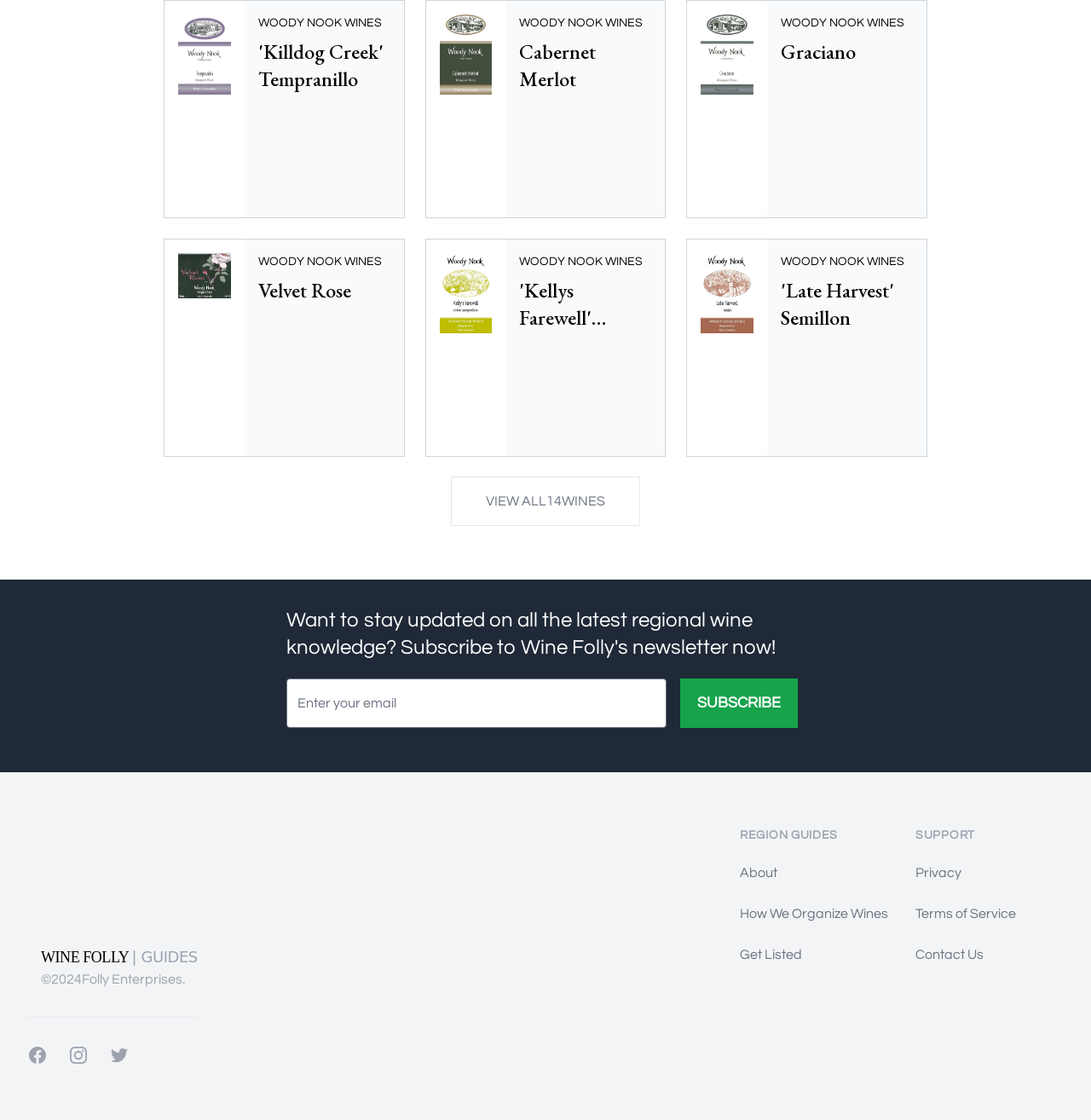Could you provide the bounding box coordinates for the portion of the screen to click to complete this instruction: "Subscribe to Wine Folly's newsletter"?

[0.623, 0.606, 0.731, 0.65]